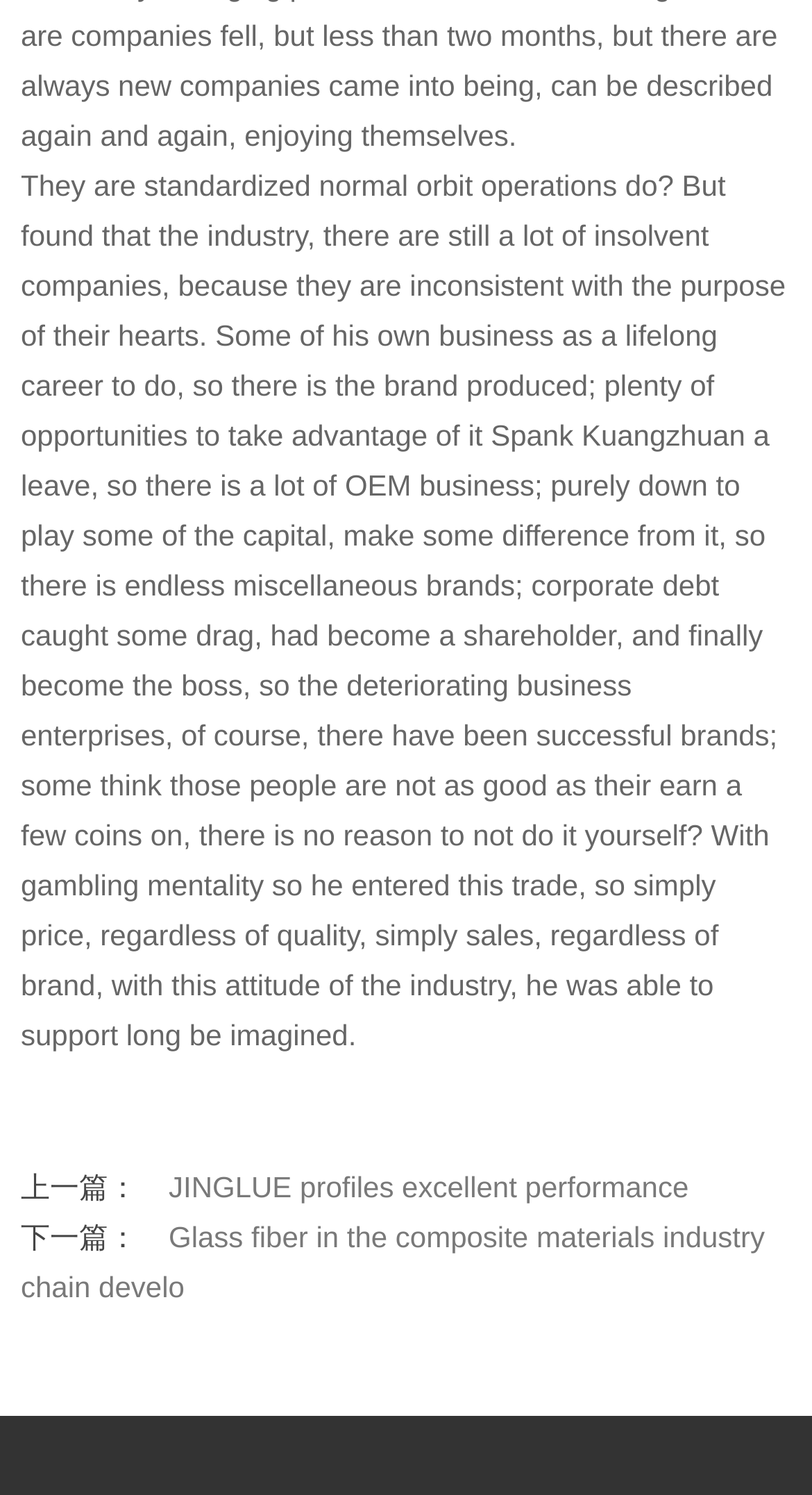Identify the bounding box of the HTML element described as: "JINGLUE profiles excellent performance".

[0.169, 0.776, 0.887, 0.812]